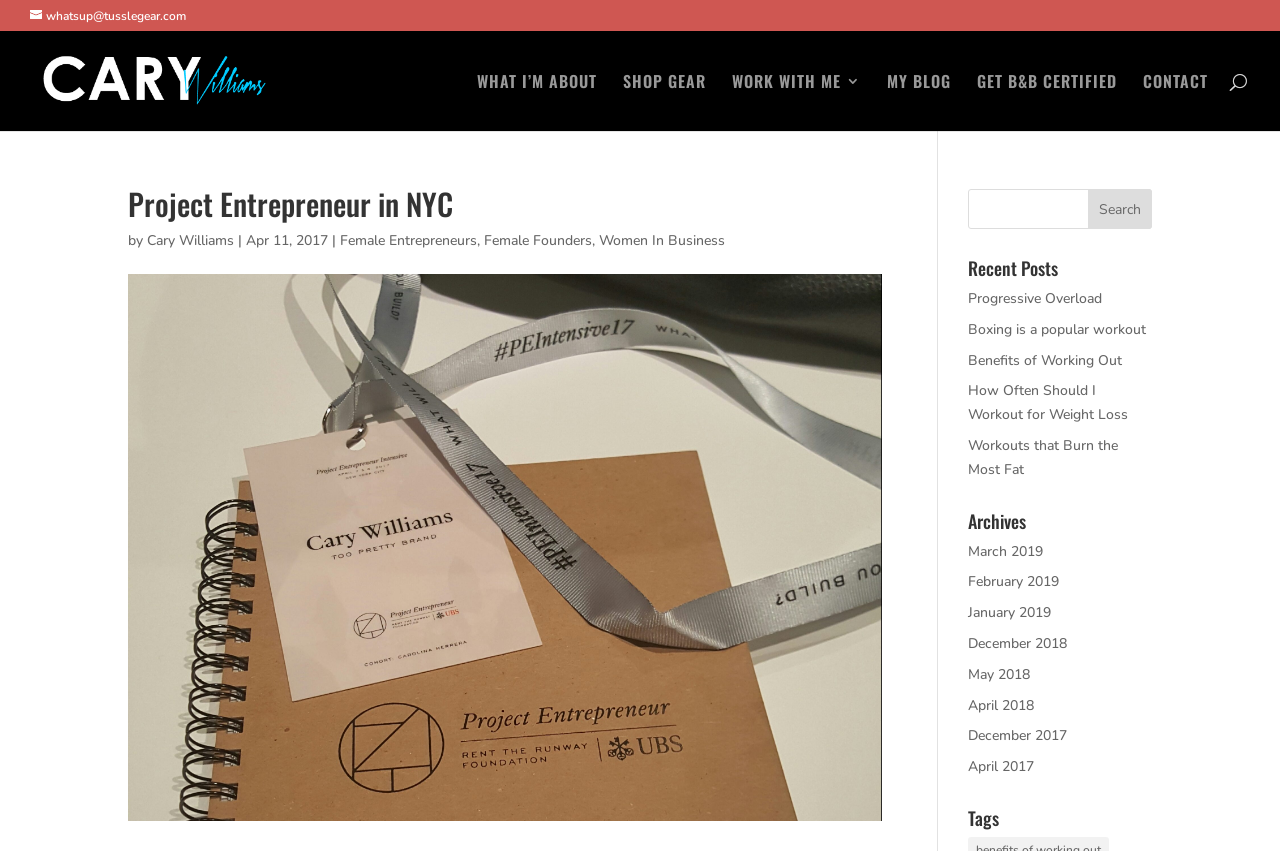How many main navigation links are there?
Look at the screenshot and respond with a single word or phrase.

6